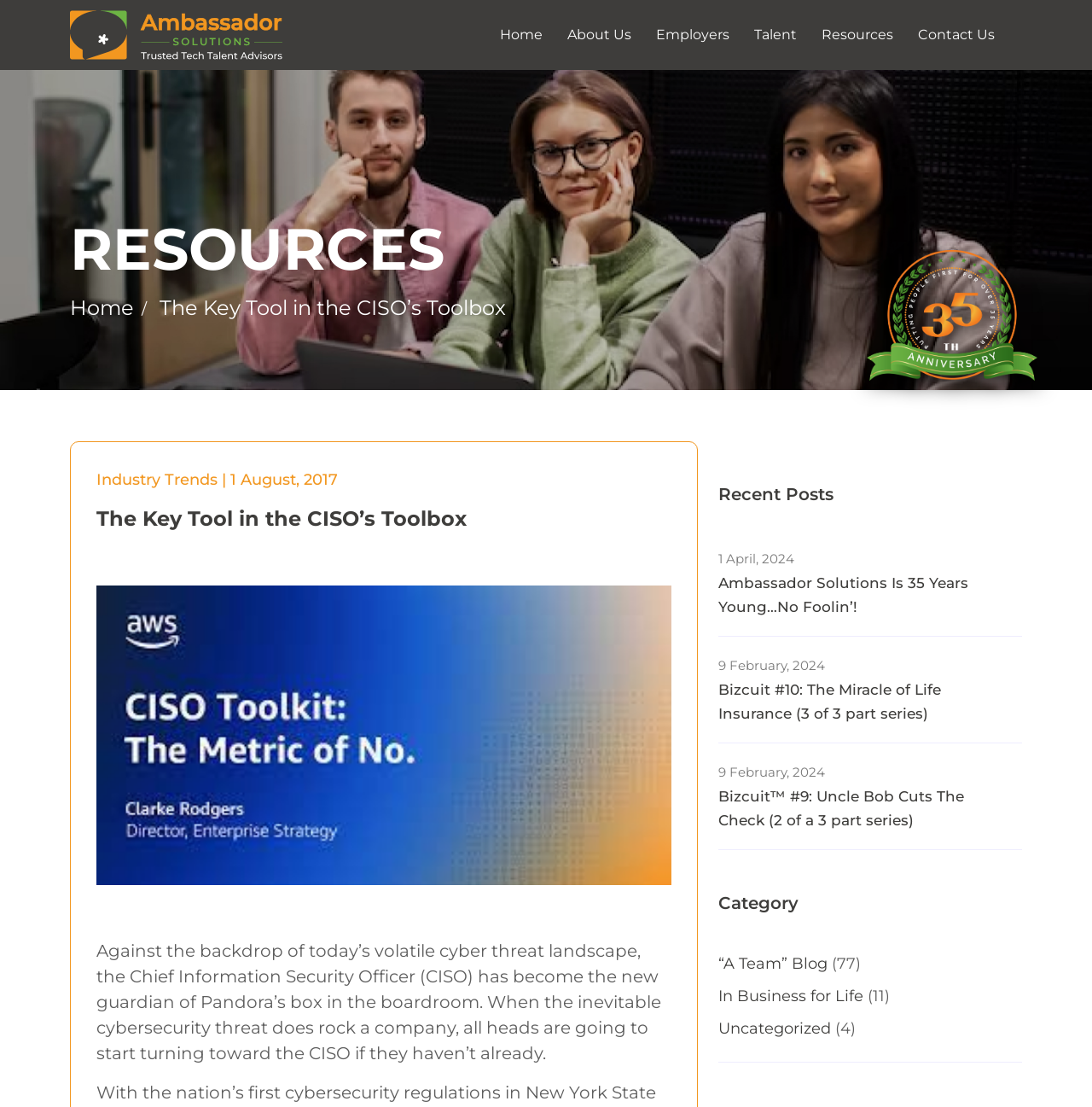Please specify the bounding box coordinates of the clickable section necessary to execute the following command: "Click the Ambassador link".

[0.064, 0.005, 0.259, 0.059]